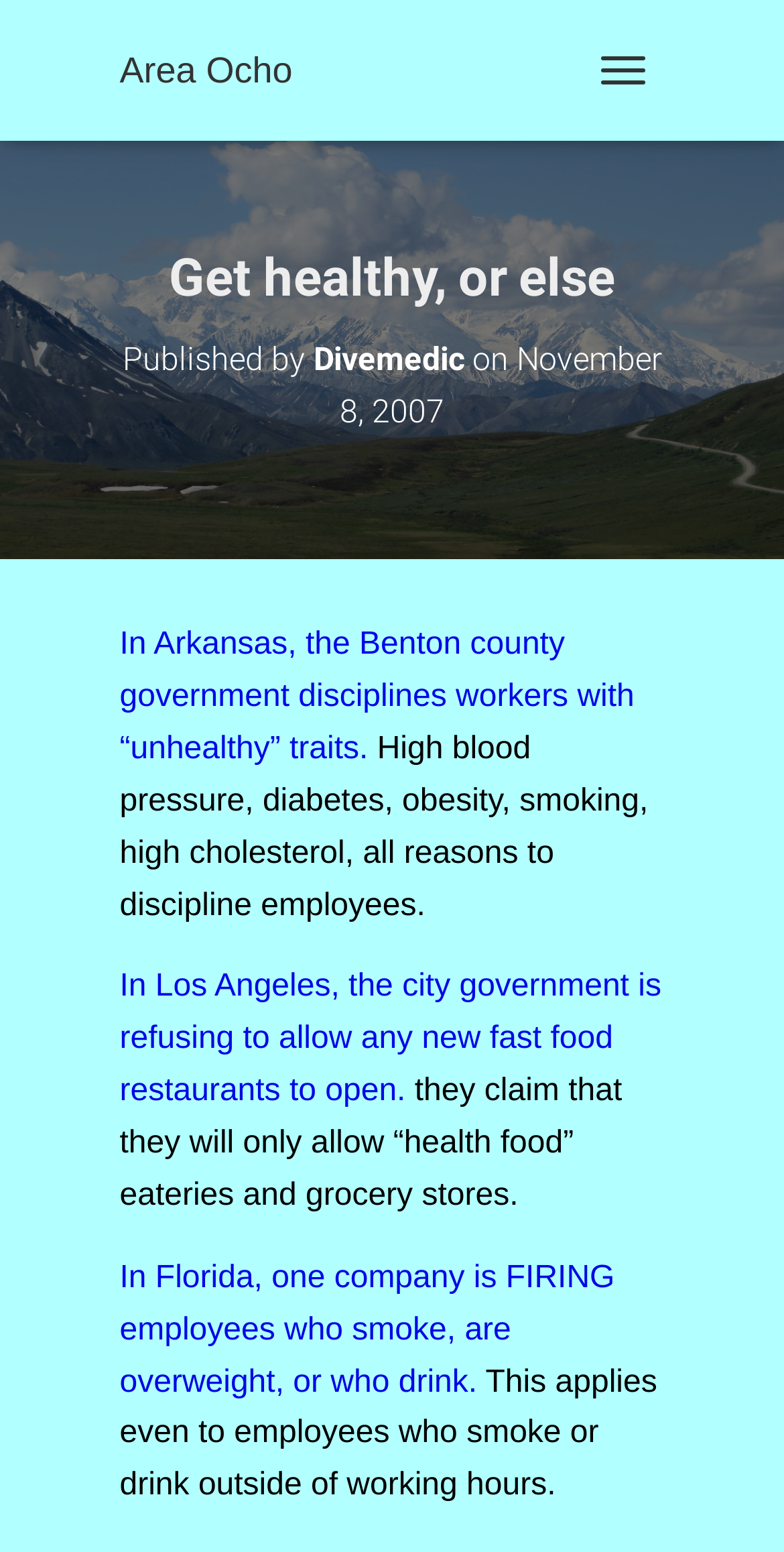What is the date of the article?
Using the image as a reference, give a one-word or short phrase answer.

November 8, 2007